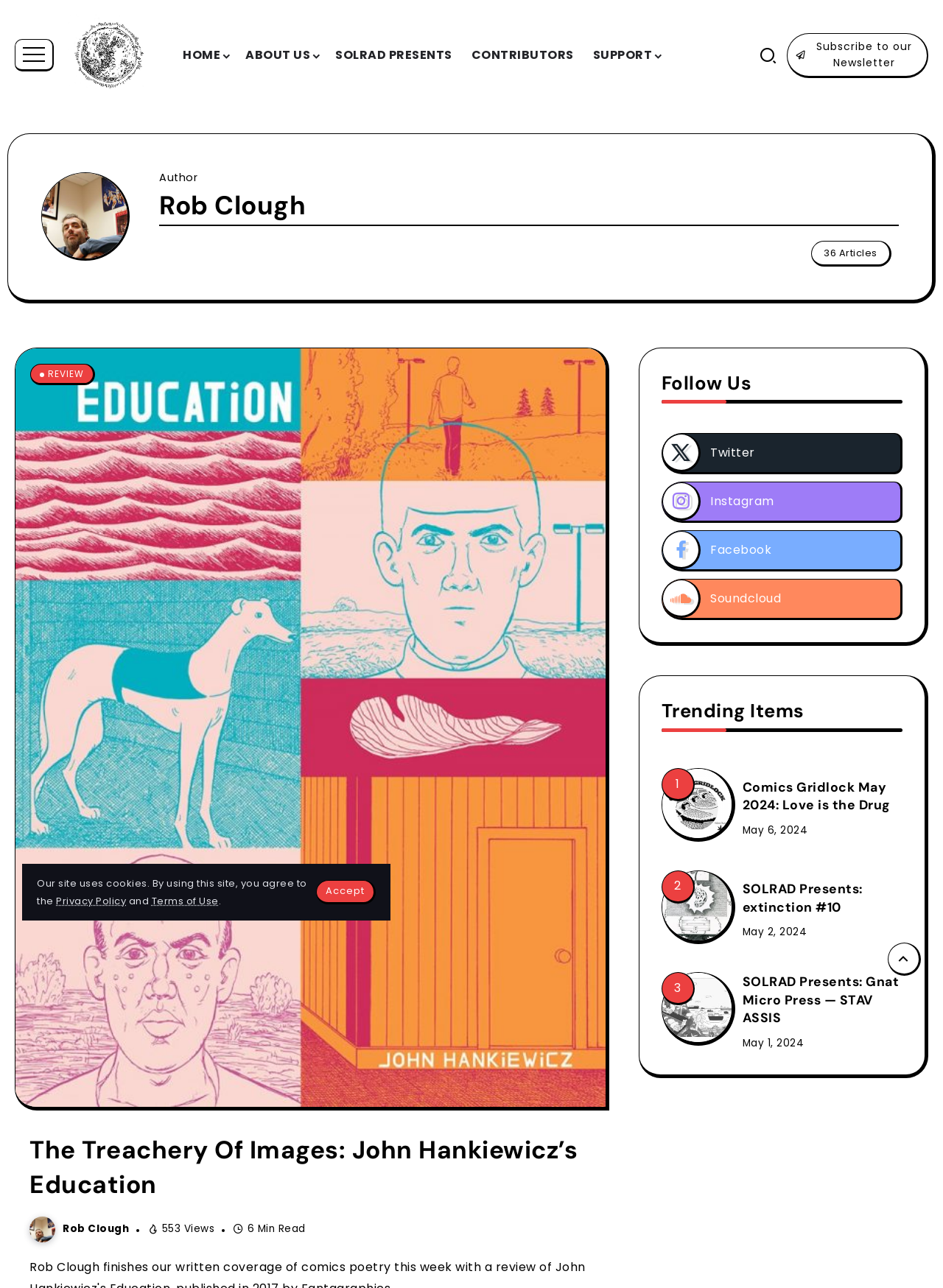What is the title of the first article on the page?
Based on the image content, provide your answer in one word or a short phrase.

The Treachery Of Images: John Hankiewicz’s Education